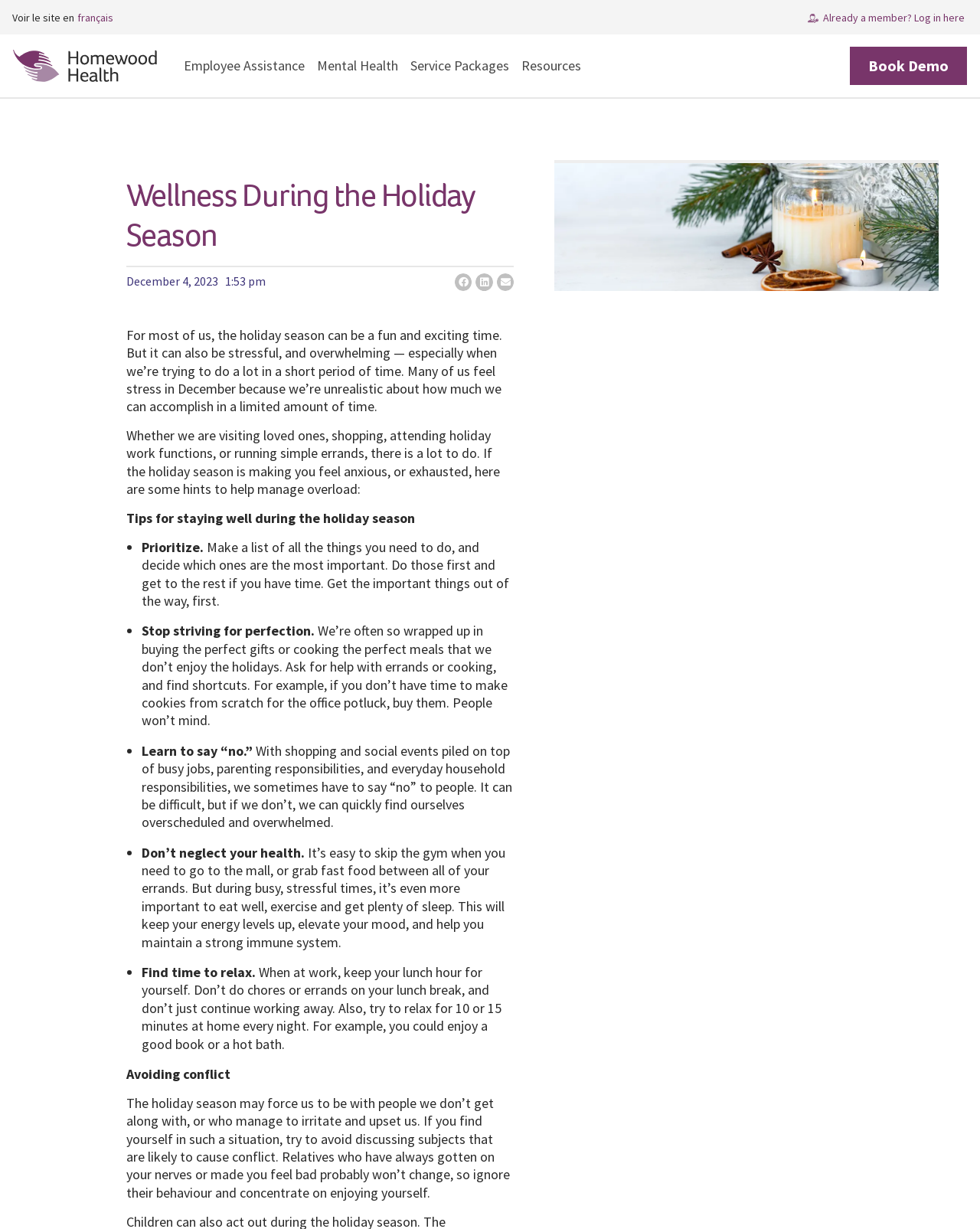What is the importance of prioritizing tasks during the holiday season?
Look at the image and respond with a single word or a short phrase.

To manage overload